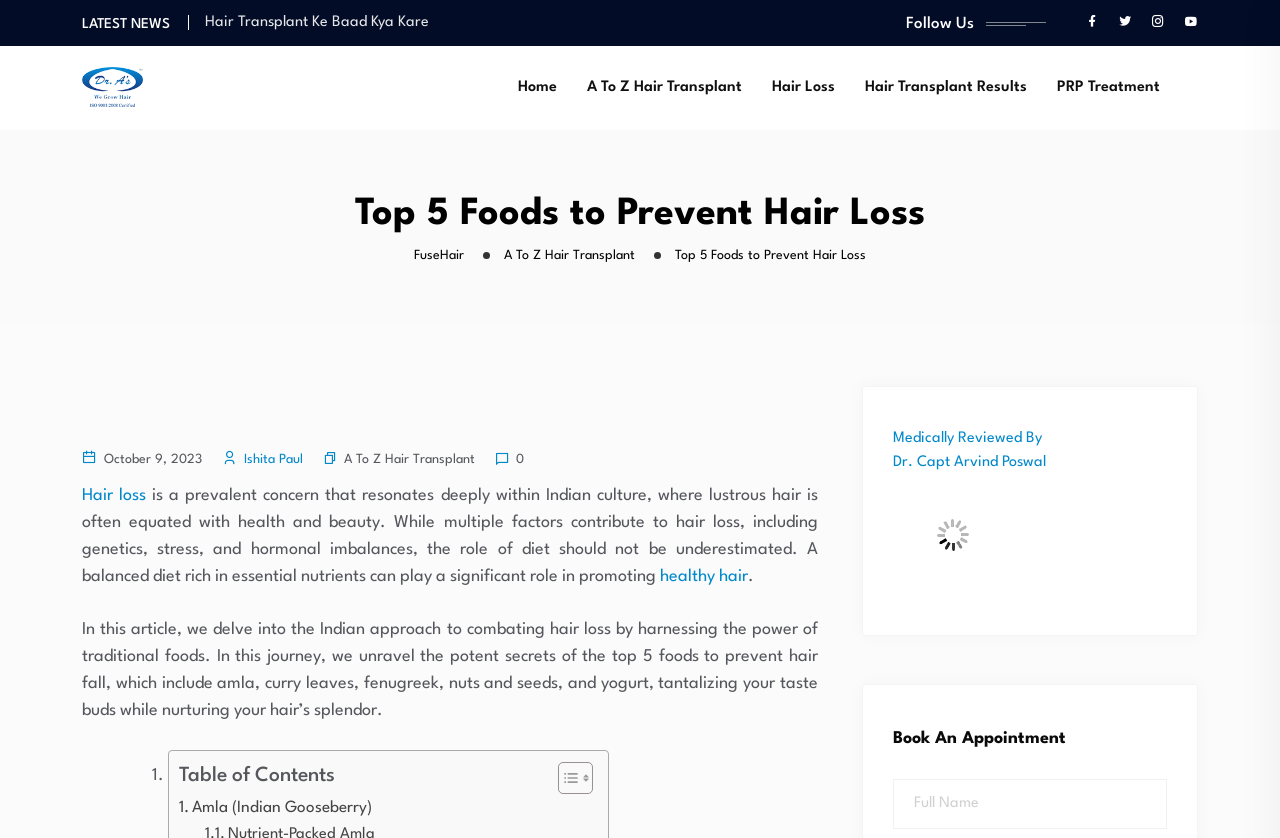Refer to the image and provide an in-depth answer to the question:
What is the purpose of the 'Book An Appointment' section?

The purpose of the 'Book An Appointment' section is to allow users to schedule a consultation, as indicated by the heading and the presence of a textbox to input the user's full name.